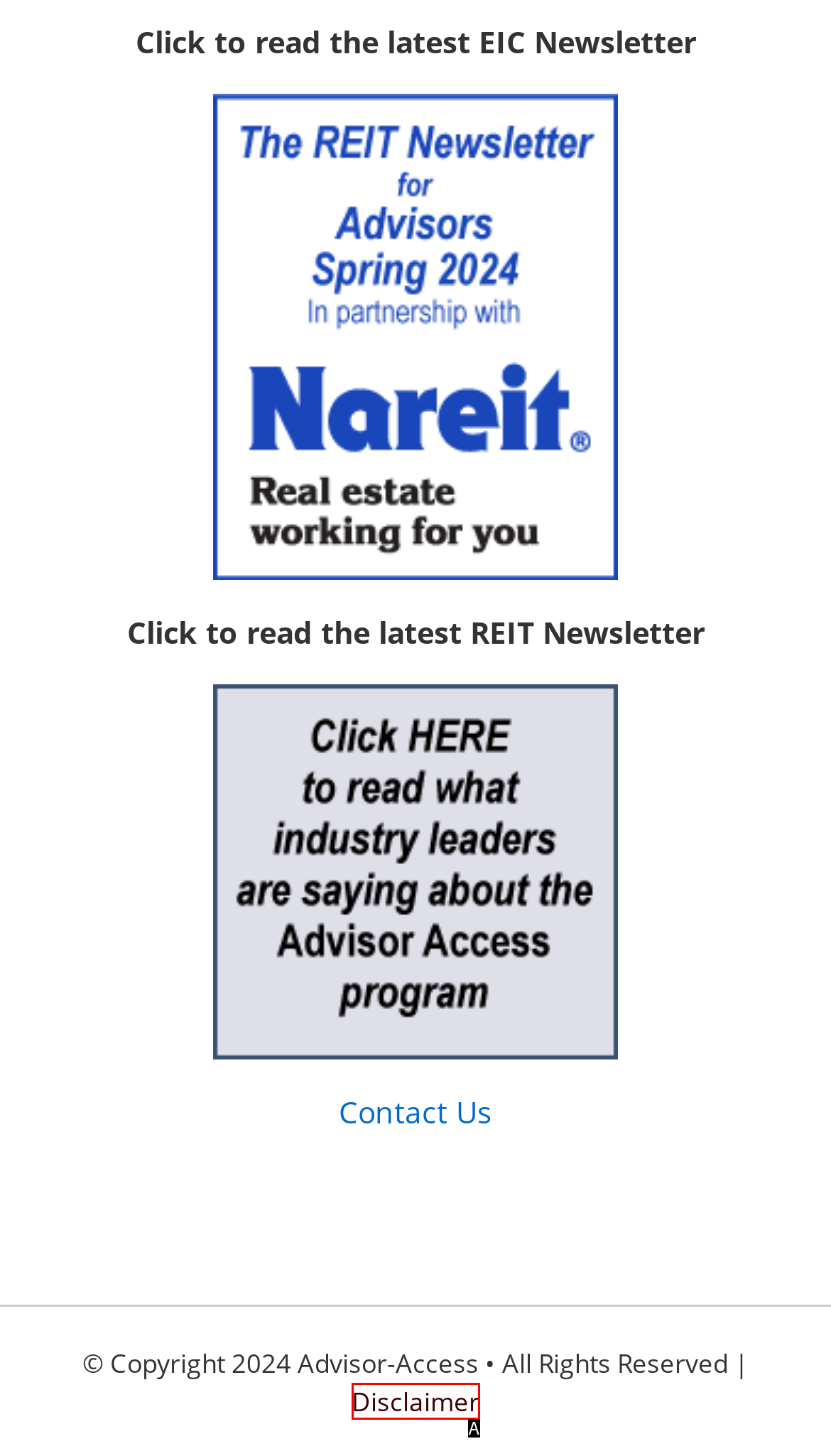Based on the provided element description: Disclaimer, identify the best matching HTML element. Respond with the corresponding letter from the options shown.

A